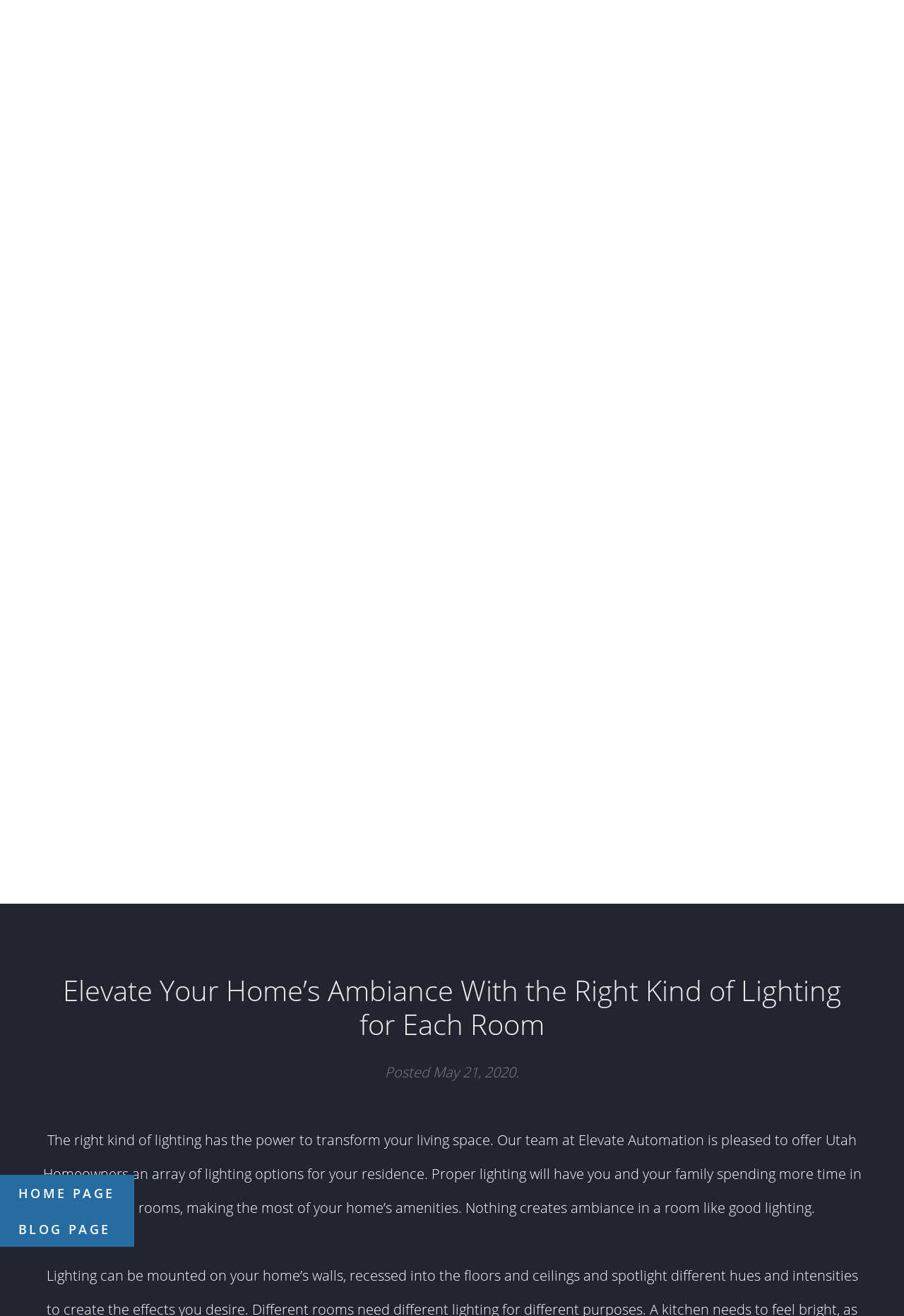Bounding box coordinates are specified in the format (top-left x, top-left y, bottom-right x, bottom-right y). All values are floating point numbers bounded between 0 and 1. Please provide the bounding box coordinate of the region this sentence describes: Tel: 801-901-8840

[0.027, 0.718, 0.122, 0.726]